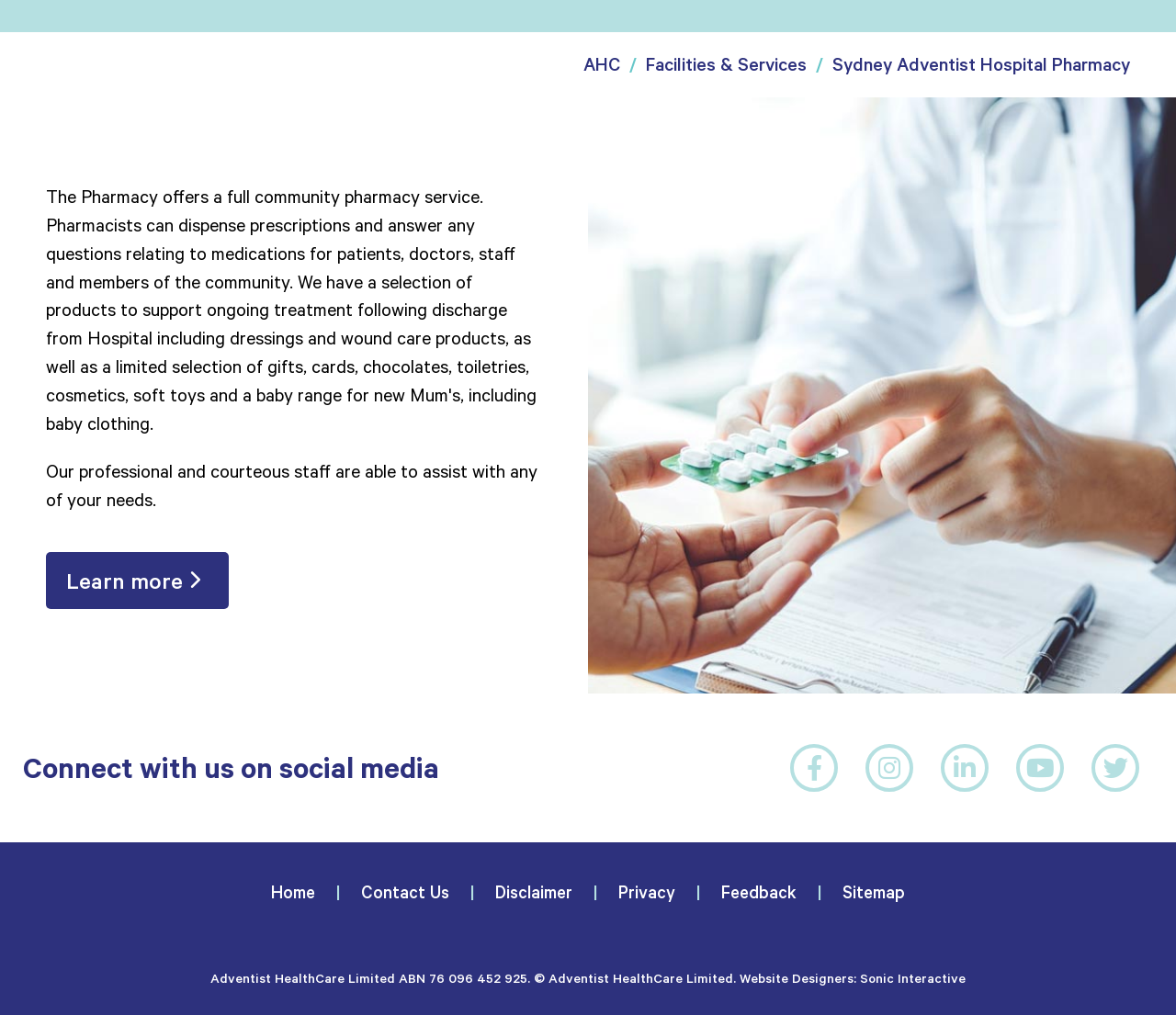Please provide the bounding box coordinate of the region that matches the element description: Website Designers: Sonic Interactive. Coordinates should be in the format (top-left x, top-left y, bottom-right x, bottom-right y) and all values should be between 0 and 1.

[0.629, 0.956, 0.821, 0.971]